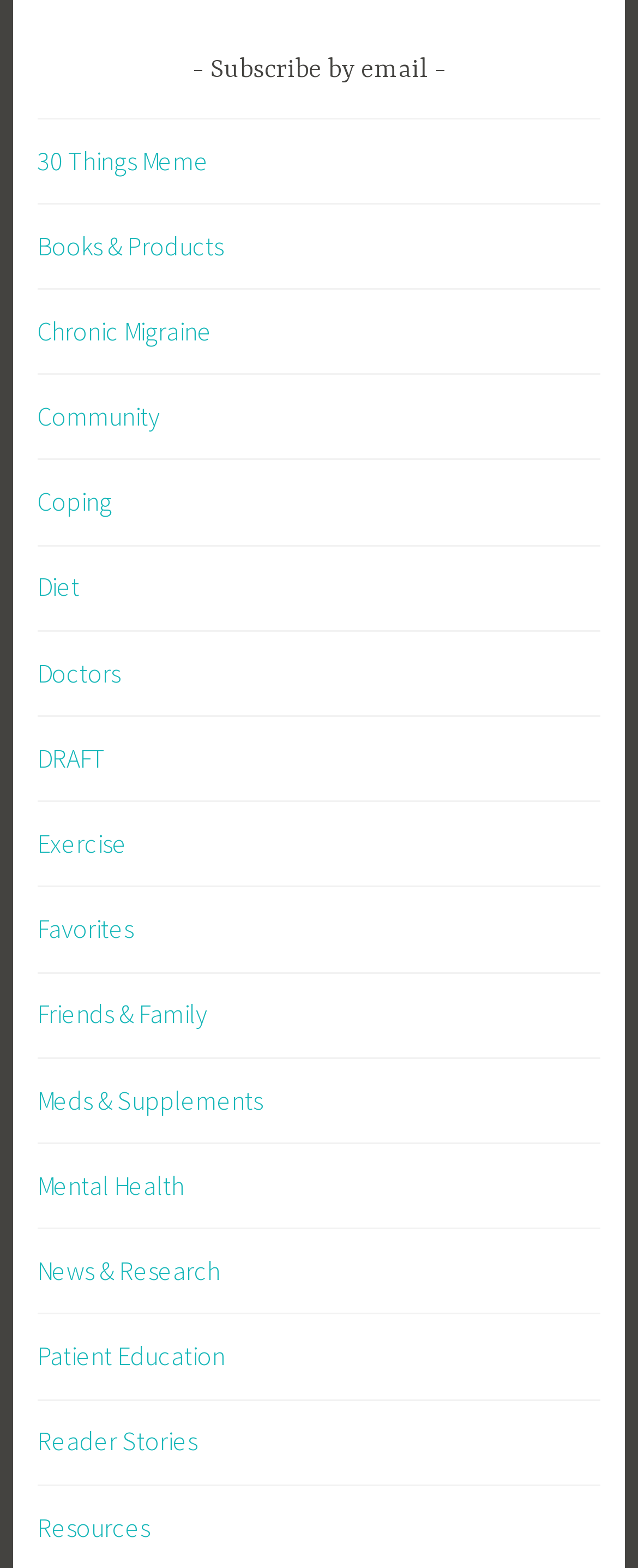What is the last link on the webpage?
Use the screenshot to answer the question with a single word or phrase.

Resources